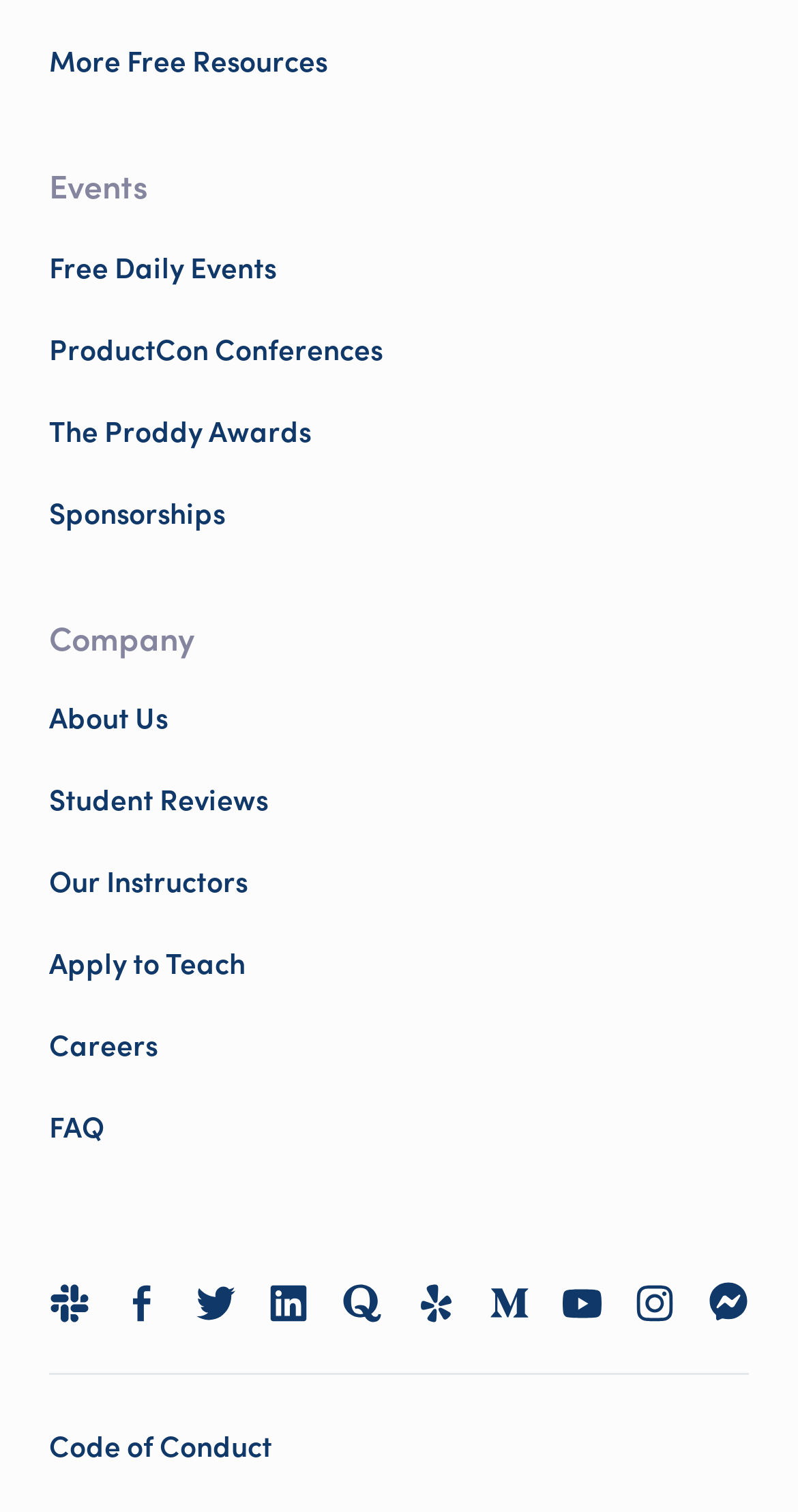Answer this question using a single word or a brief phrase:
What is the last link in the 'Company' section?

Careers